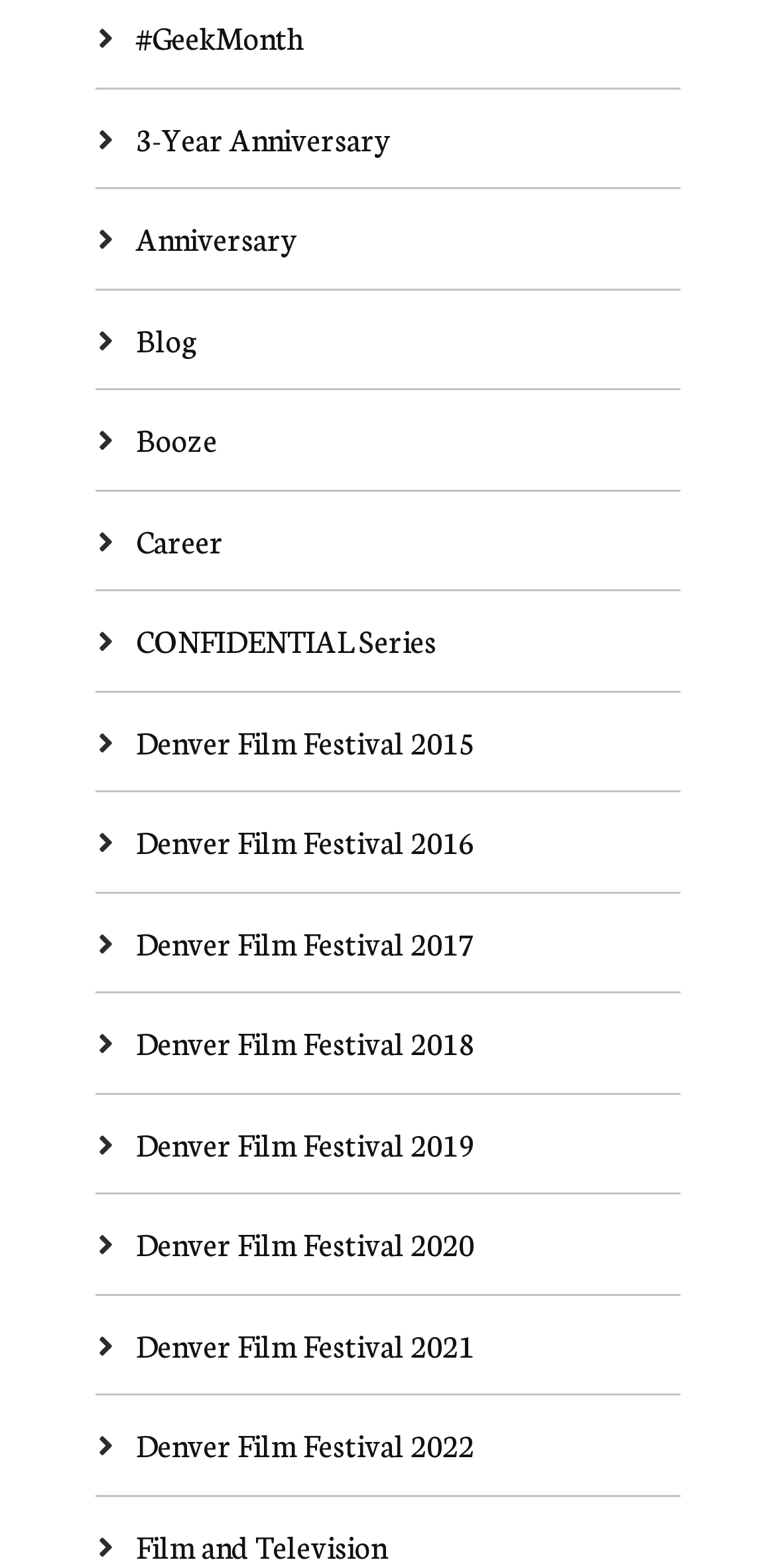Given the description: "Blog", determine the bounding box coordinates of the UI element. The coordinates should be formatted as four float numbers between 0 and 1, [left, top, right, bottom].

[0.175, 0.203, 0.255, 0.23]